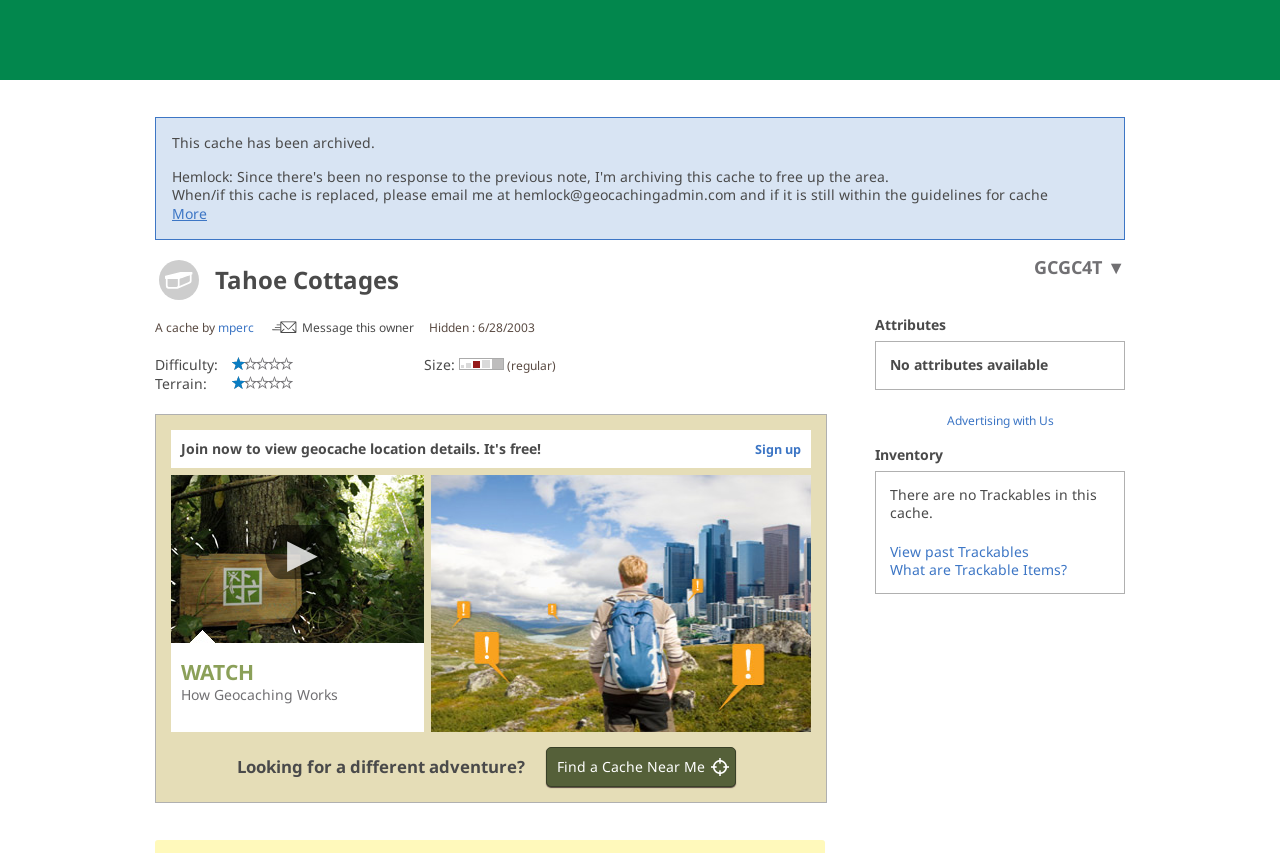Please specify the bounding box coordinates of the clickable section necessary to execute the following command: "Search for something".

None